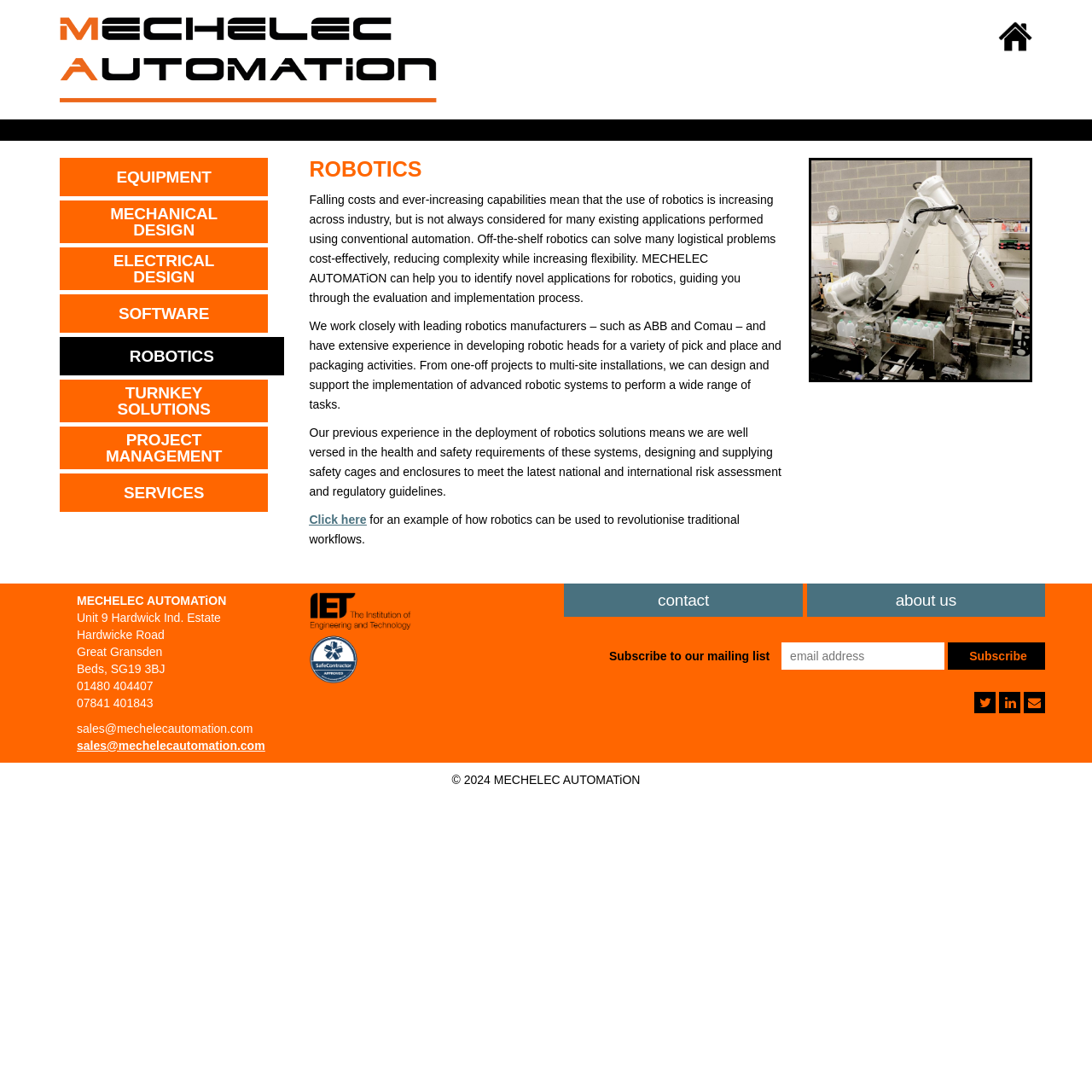Please identify the bounding box coordinates of the clickable area that will fulfill the following instruction: "Enter email to subscribe to the mailing list". The coordinates should be in the format of four float numbers between 0 and 1, i.e., [left, top, right, bottom].

[0.716, 0.588, 0.865, 0.613]